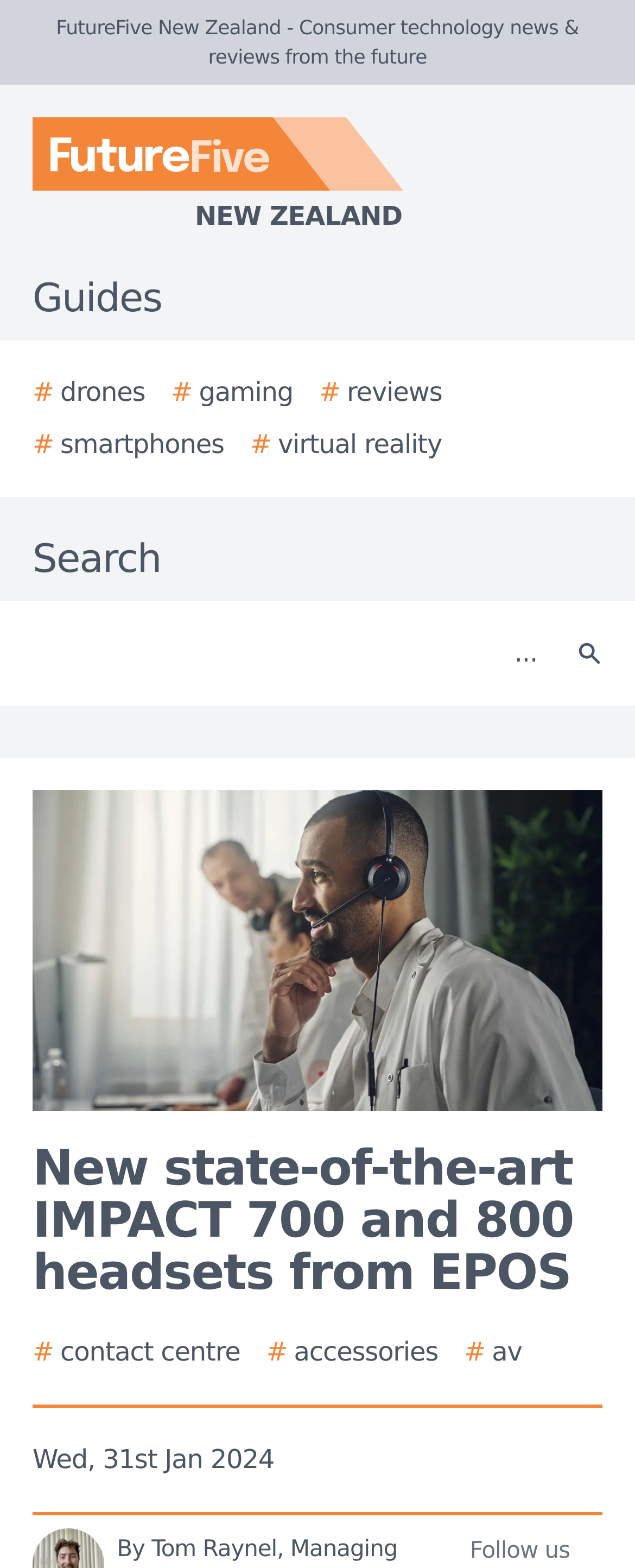Please determine the bounding box coordinates of the element to click in order to execute the following instruction: "Follow us". The coordinates should be four float numbers between 0 and 1, specified as [left, top, right, bottom].

[0.74, 0.981, 0.897, 0.998]